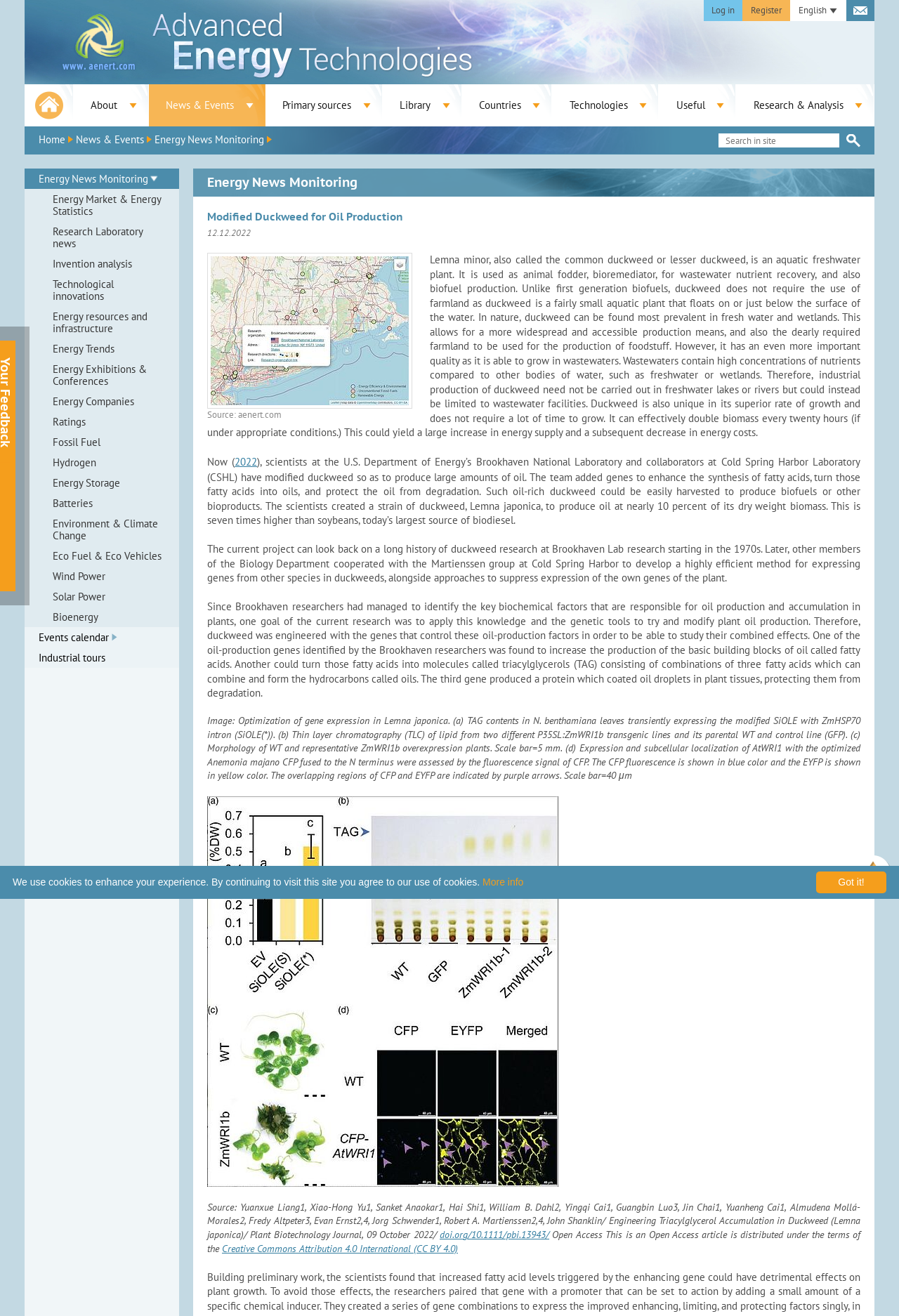Please determine the bounding box coordinates of the element's region to click for the following instruction: "log in".

[0.791, 0.003, 0.817, 0.012]